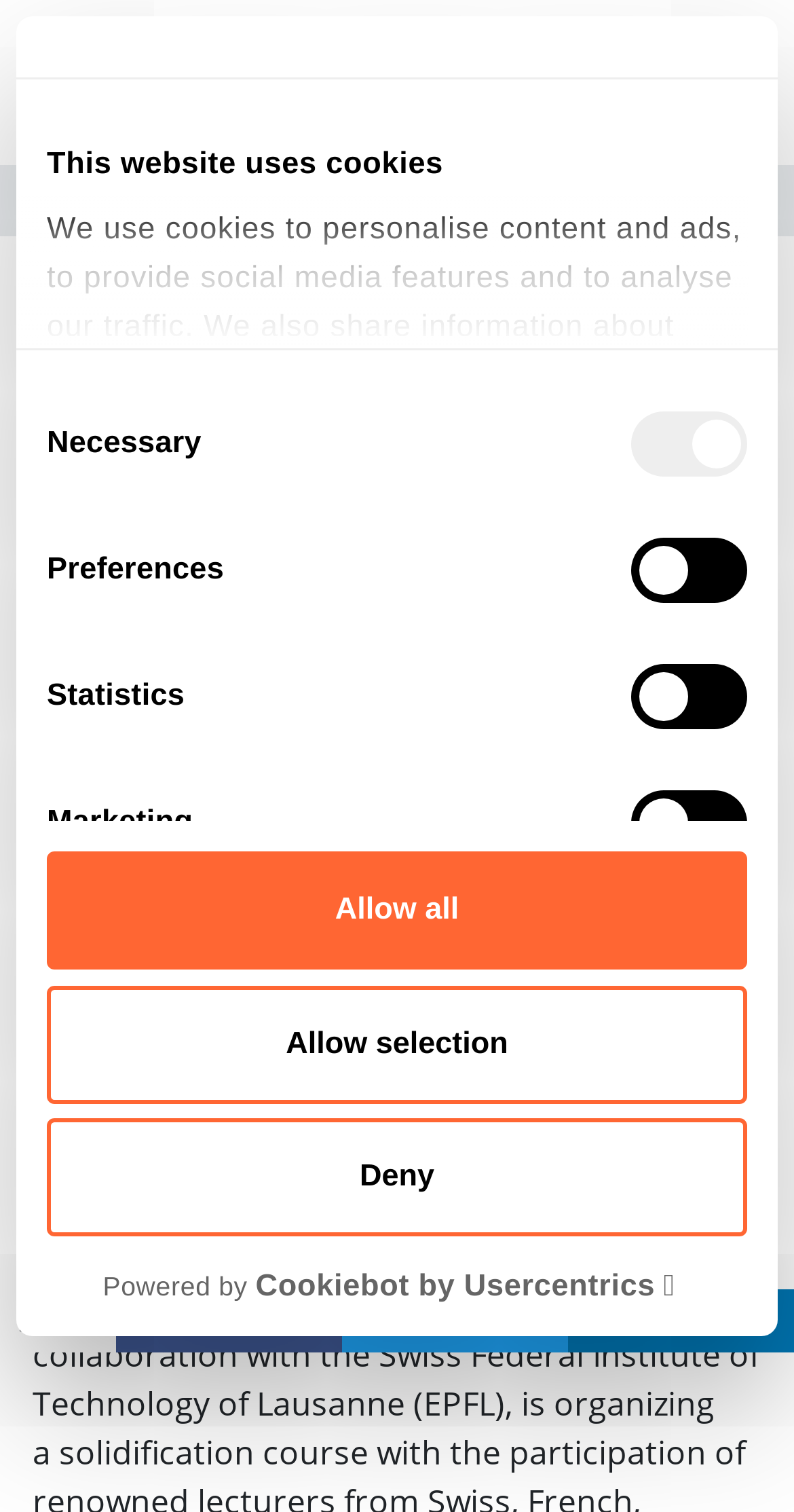Extract the bounding box of the UI element described as: "Powered by Cookiebot by Usercentrics".

[0.059, 0.838, 0.941, 0.863]